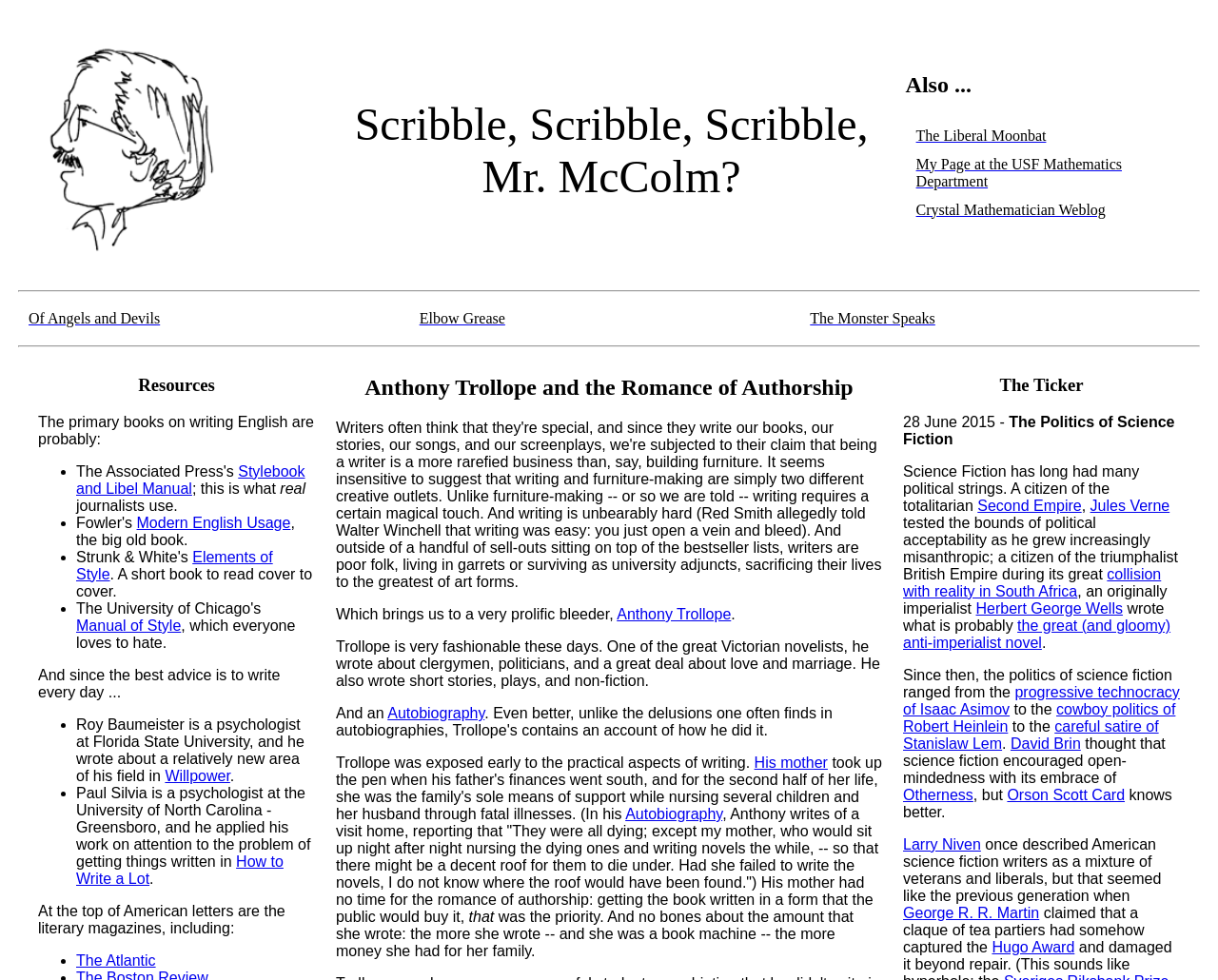Find the bounding box coordinates for the element that must be clicked to complete the instruction: "Visit 'Of Angels and Devils'". The coordinates should be four float numbers between 0 and 1, indicated as [left, top, right, bottom].

[0.023, 0.317, 0.131, 0.333]